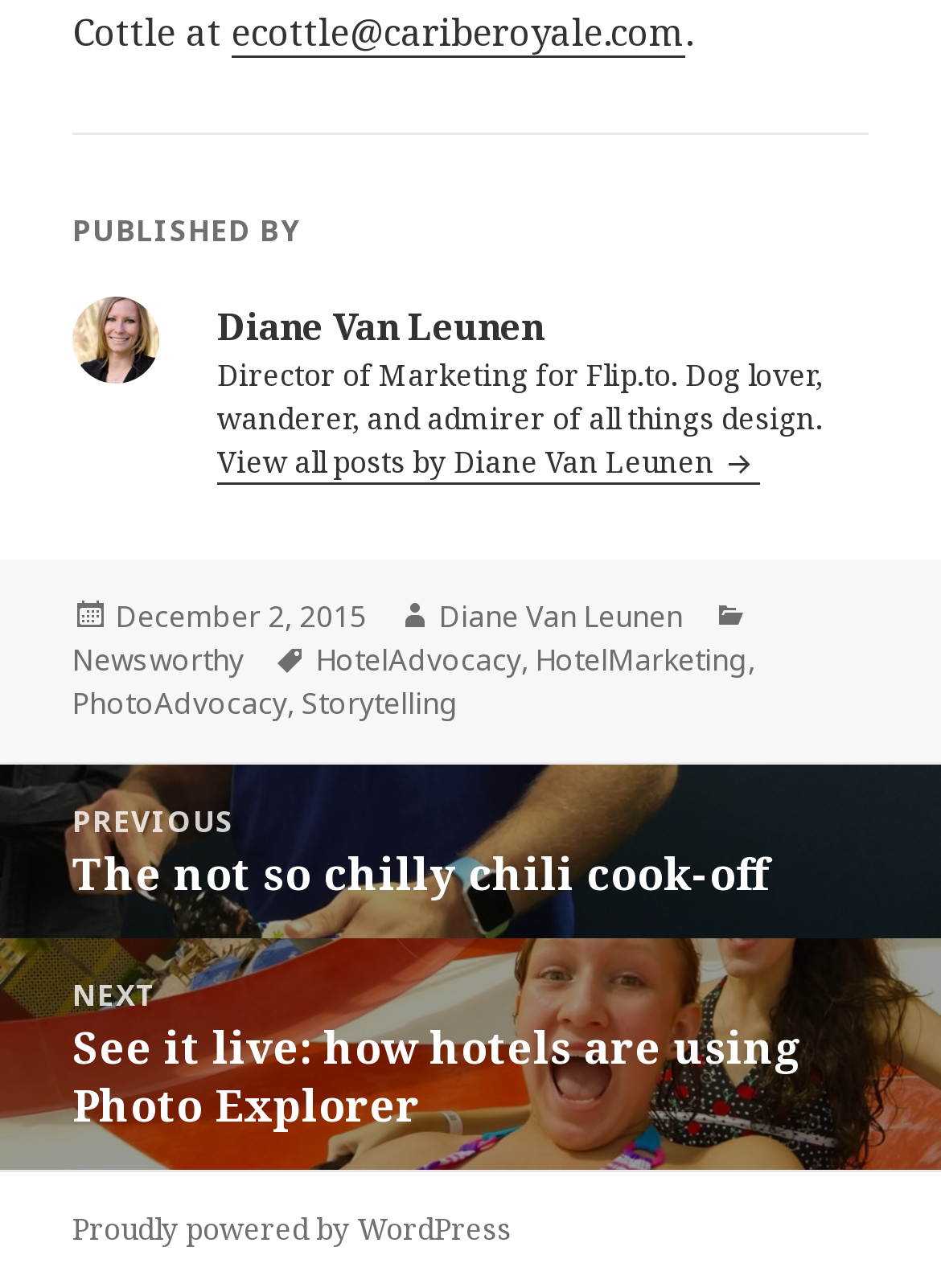Pinpoint the bounding box coordinates for the area that should be clicked to perform the following instruction: "Go to previous post".

[0.0, 0.594, 1.0, 0.728]